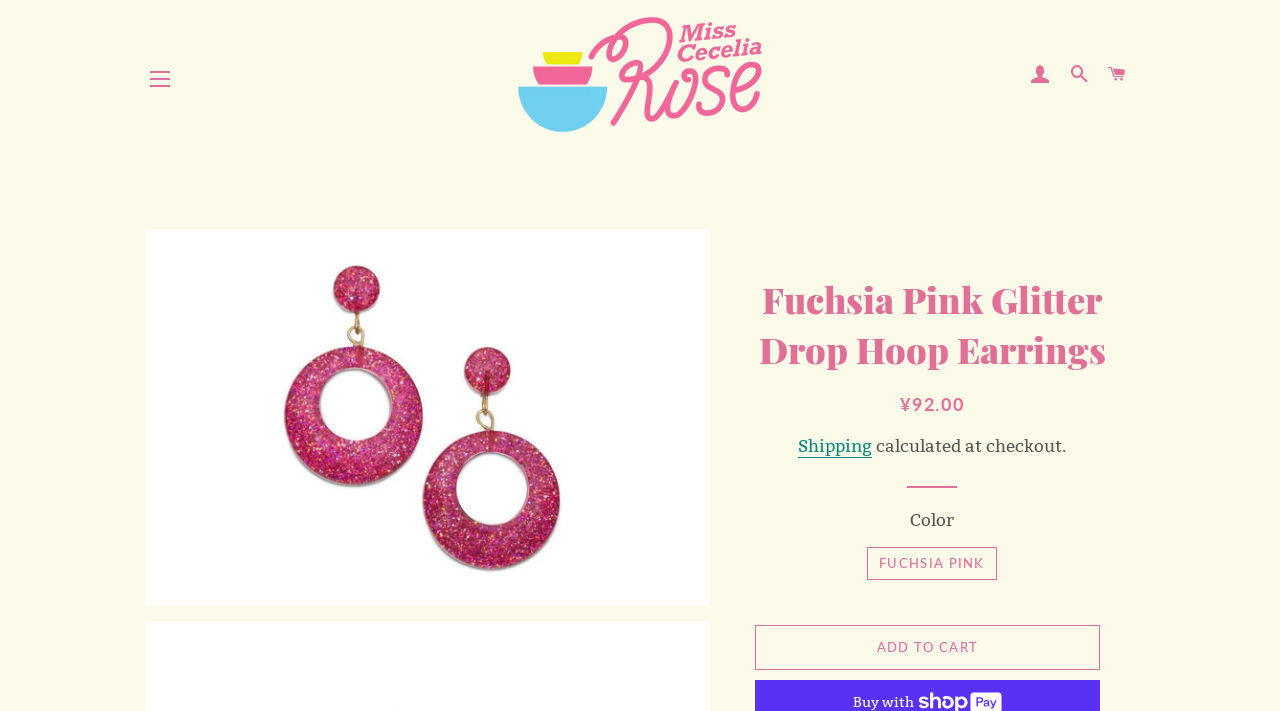What is the purpose of the 'SEARCH' link?
Please use the image to deliver a detailed and complete answer.

I inferred the purpose of the 'SEARCH' link by its text and position, which suggests that clicking it will allow the user to search for items on the website.